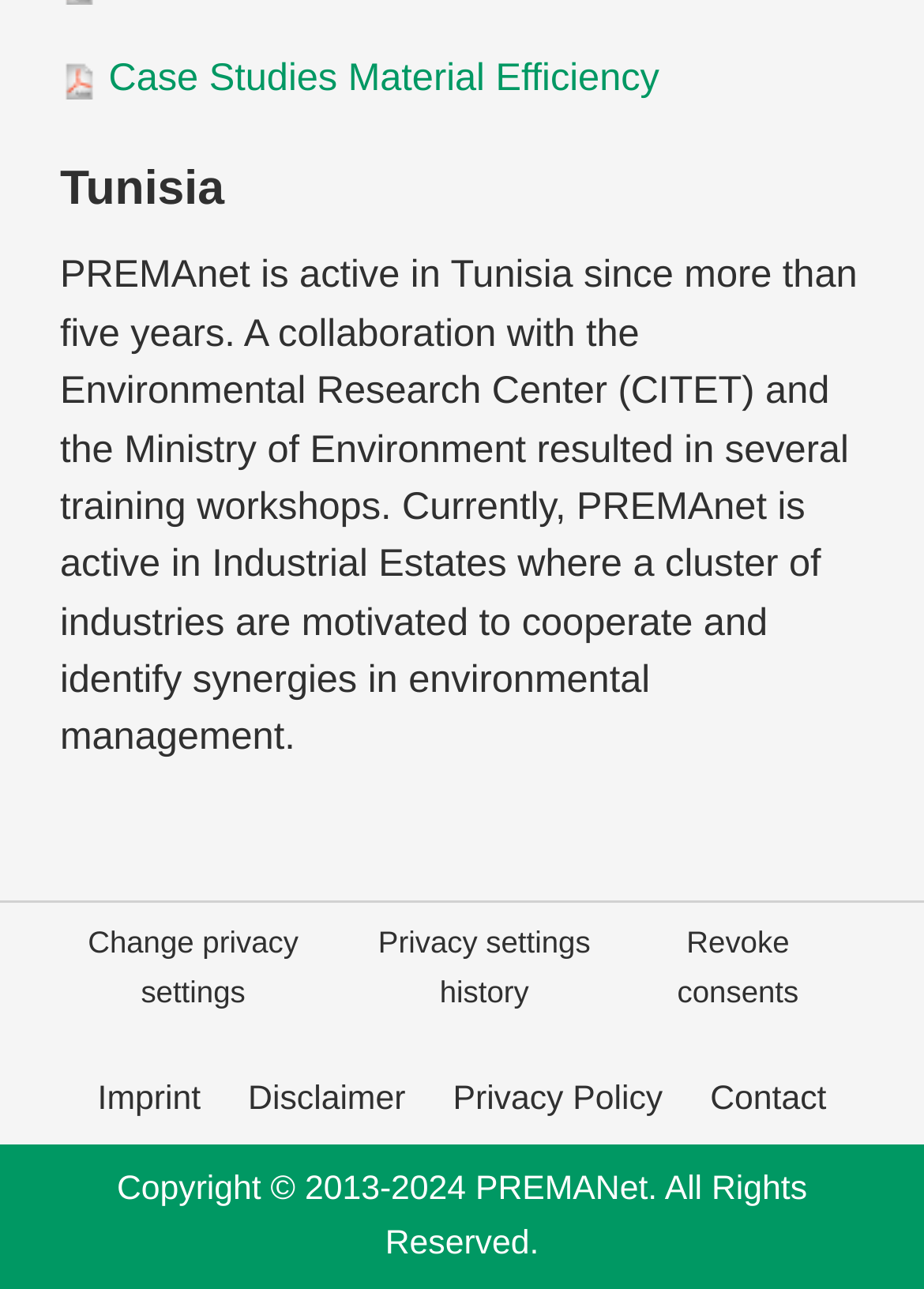Identify the bounding box coordinates of the HTML element based on this description: "Change privacy settings".

[0.065, 0.714, 0.353, 0.789]